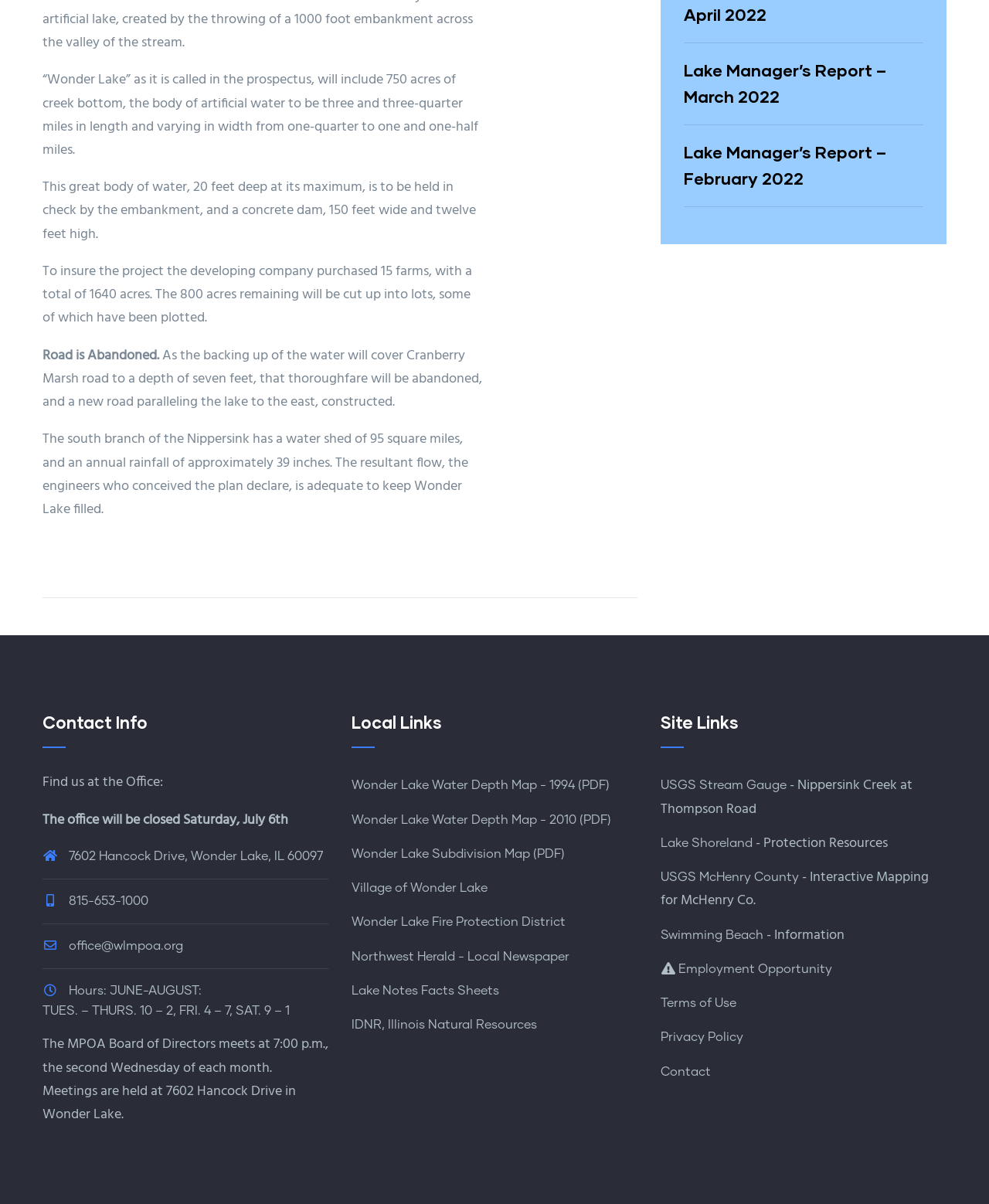Locate the bounding box coordinates of the clickable area to execute the instruction: "View Lake Manager’s Report – March 2022". Provide the coordinates as four float numbers between 0 and 1, represented as [left, top, right, bottom].

[0.691, 0.05, 0.896, 0.089]